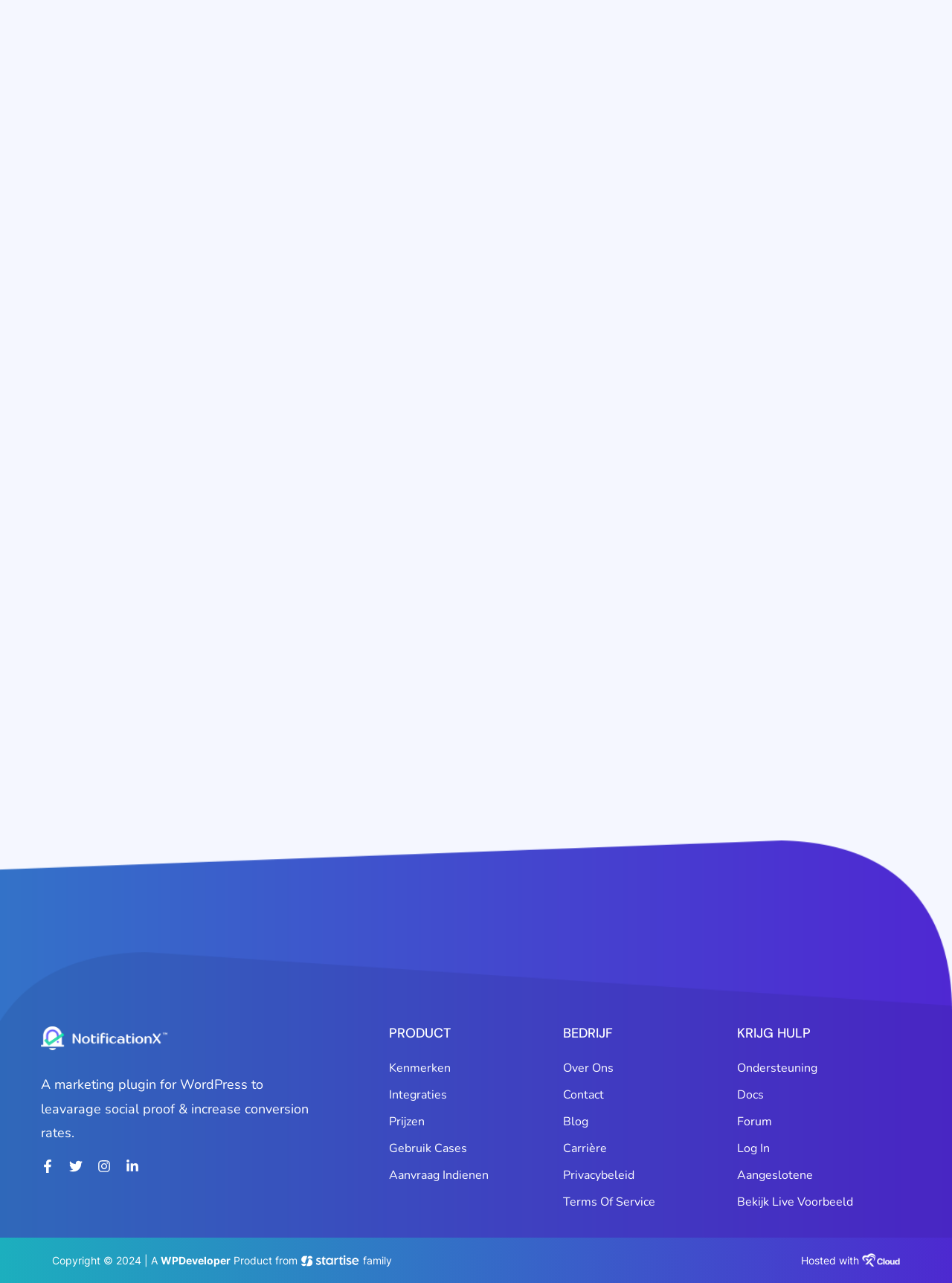Carefully examine the image and provide an in-depth answer to the question: What is the purpose of this plugin?

Based on the static text 'A marketing plugin for WordPress to leverage social proof & increase conversion rates', it can be inferred that the purpose of this plugin is for marketing.